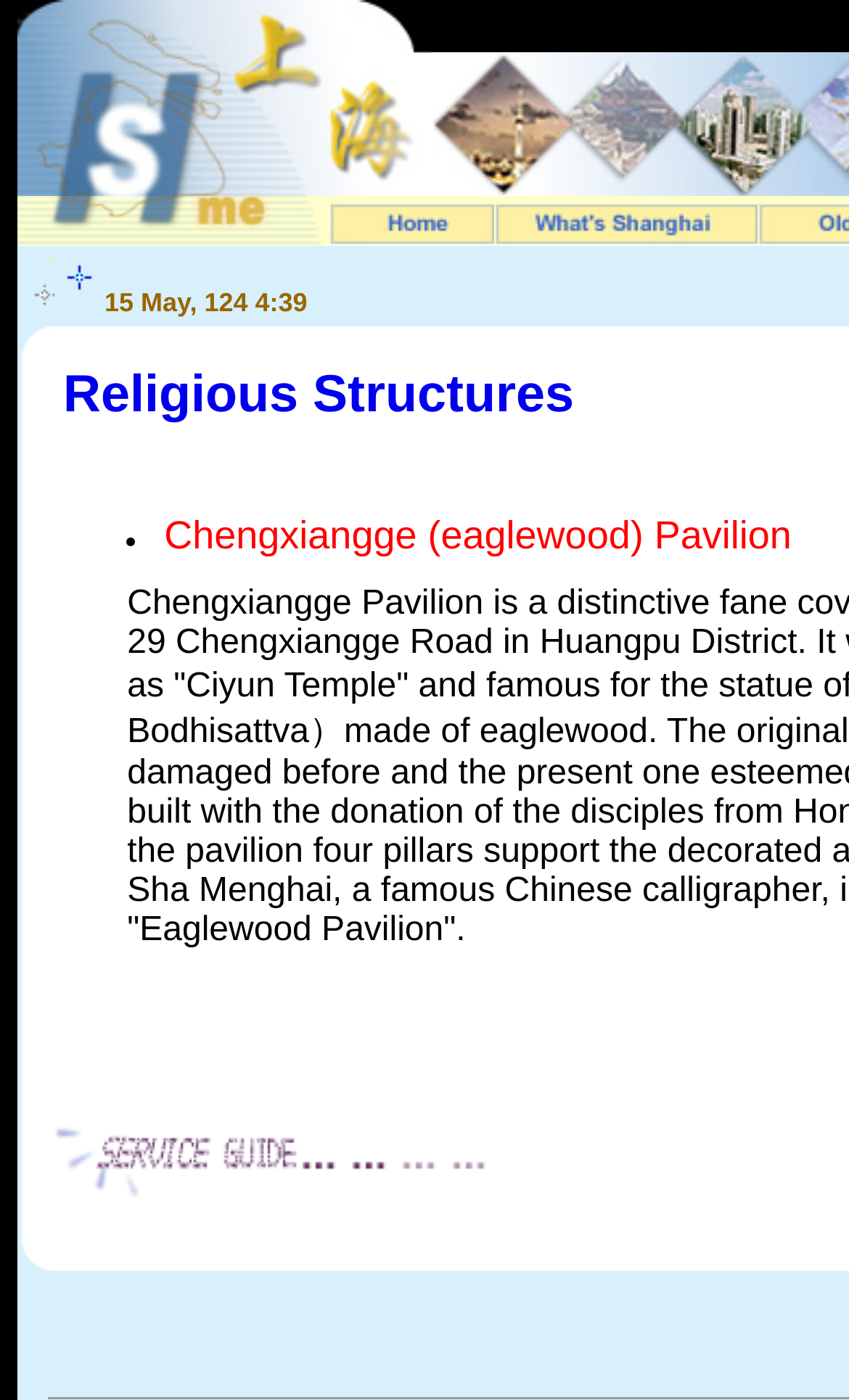Calculate the bounding box coordinates of the UI element given the description: "name="image1"".

[0.582, 0.155, 0.892, 0.182]